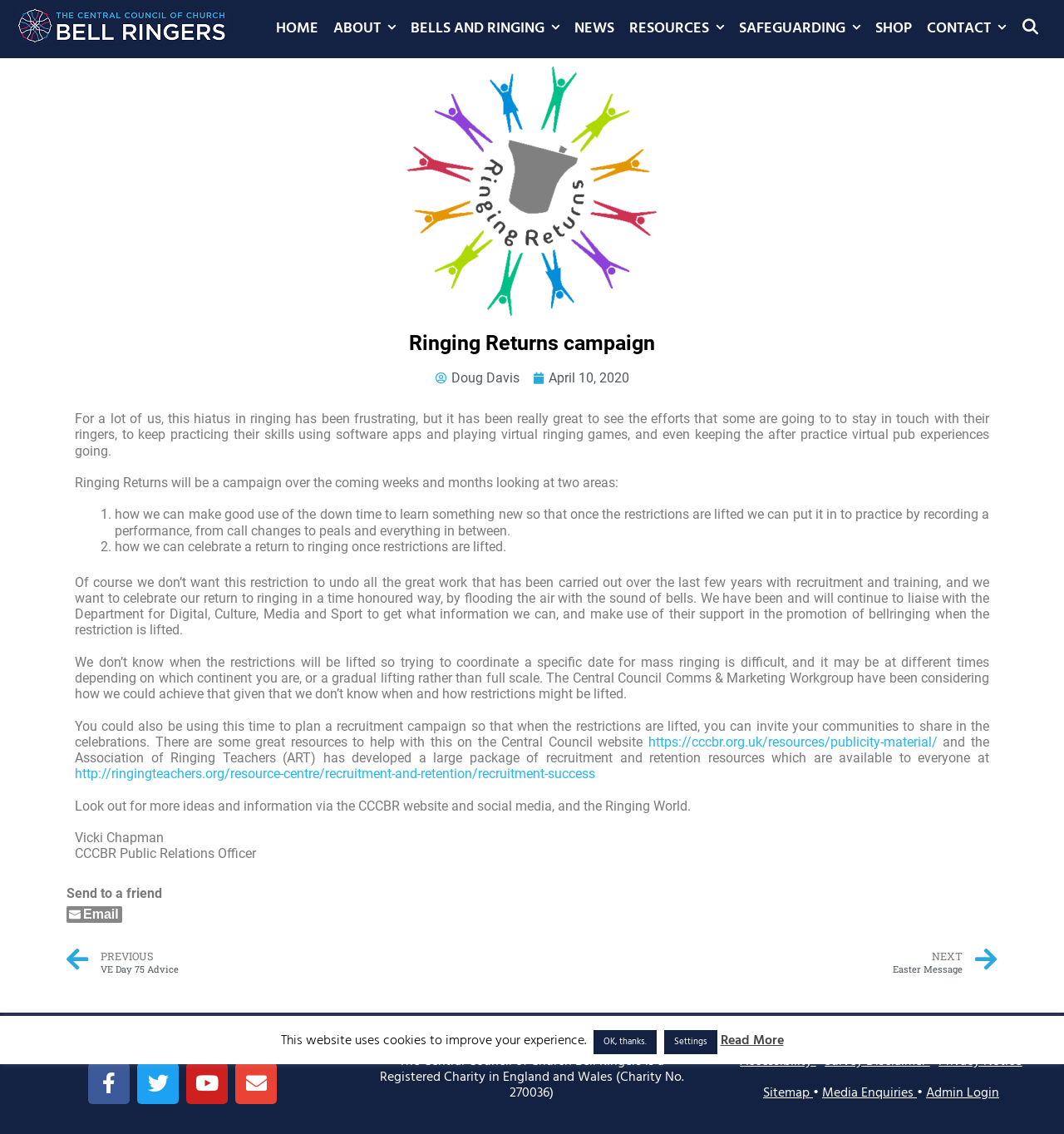Determine the bounding box coordinates of the region I should click to achieve the following instruction: "Visit the Central Council website". Ensure the bounding box coordinates are four float numbers between 0 and 1, i.e., [left, top, right, bottom].

[0.609, 0.647, 0.881, 0.661]